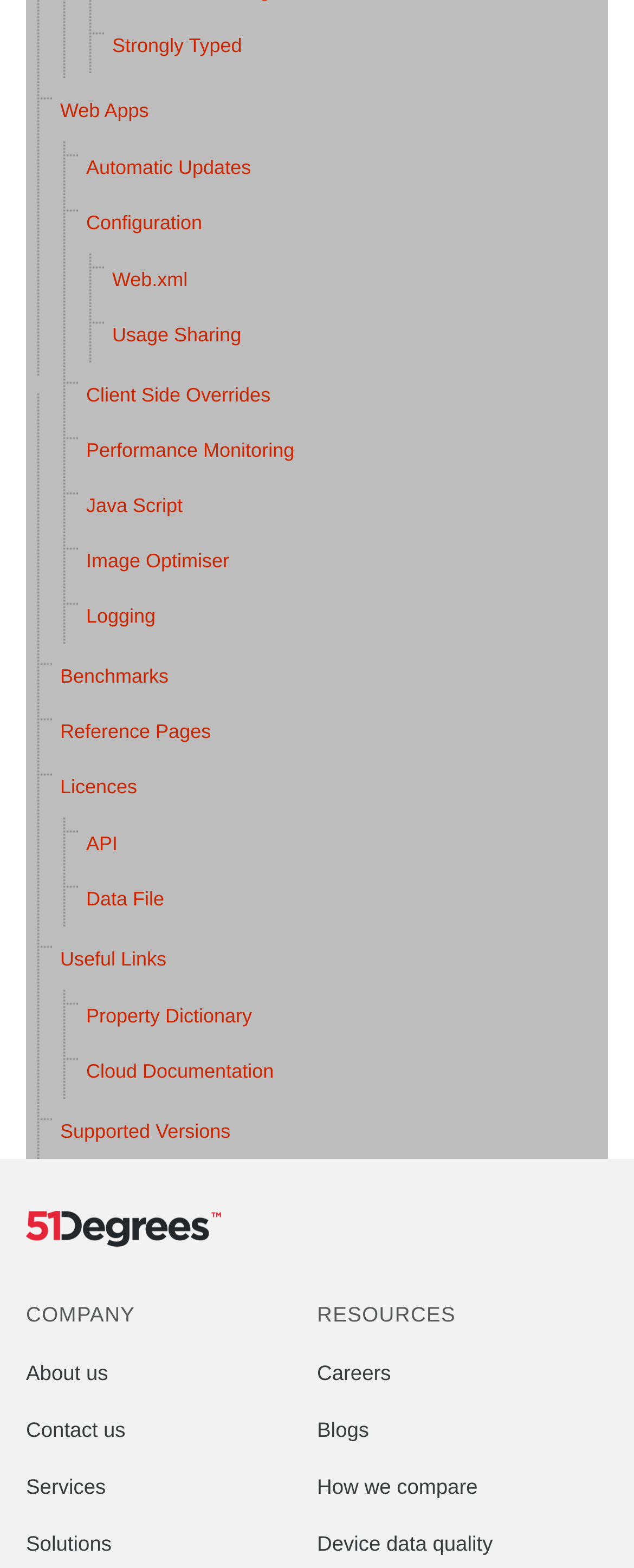What is the last link on the webpage?
Respond to the question with a single word or phrase according to the image.

Device data quality